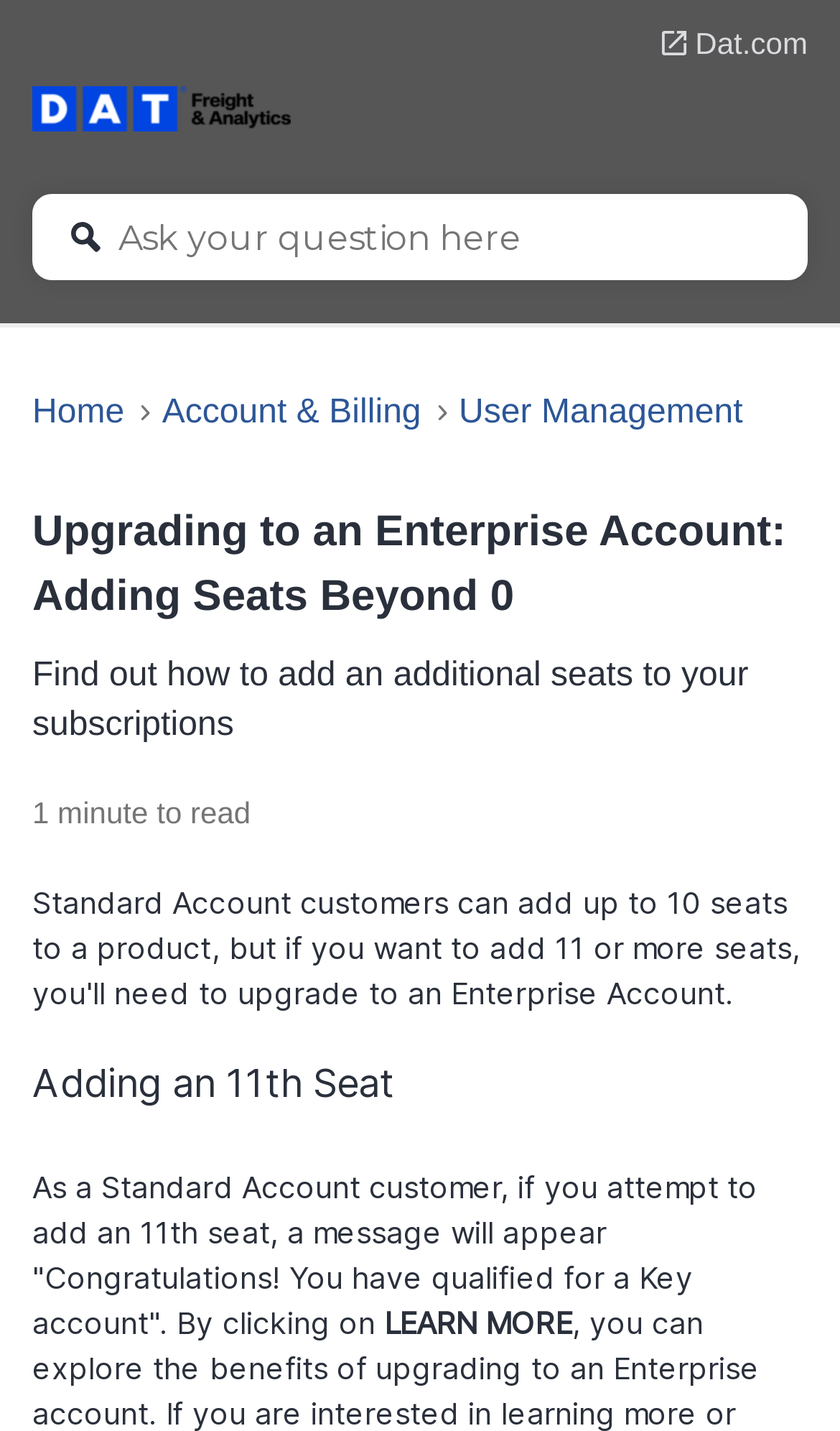From the webpage screenshot, identify the region described by User Management. Provide the bounding box coordinates as (top-left x, top-left y, bottom-right x, bottom-right y), with each value being a floating point number between 0 and 1.

[0.546, 0.276, 0.884, 0.301]